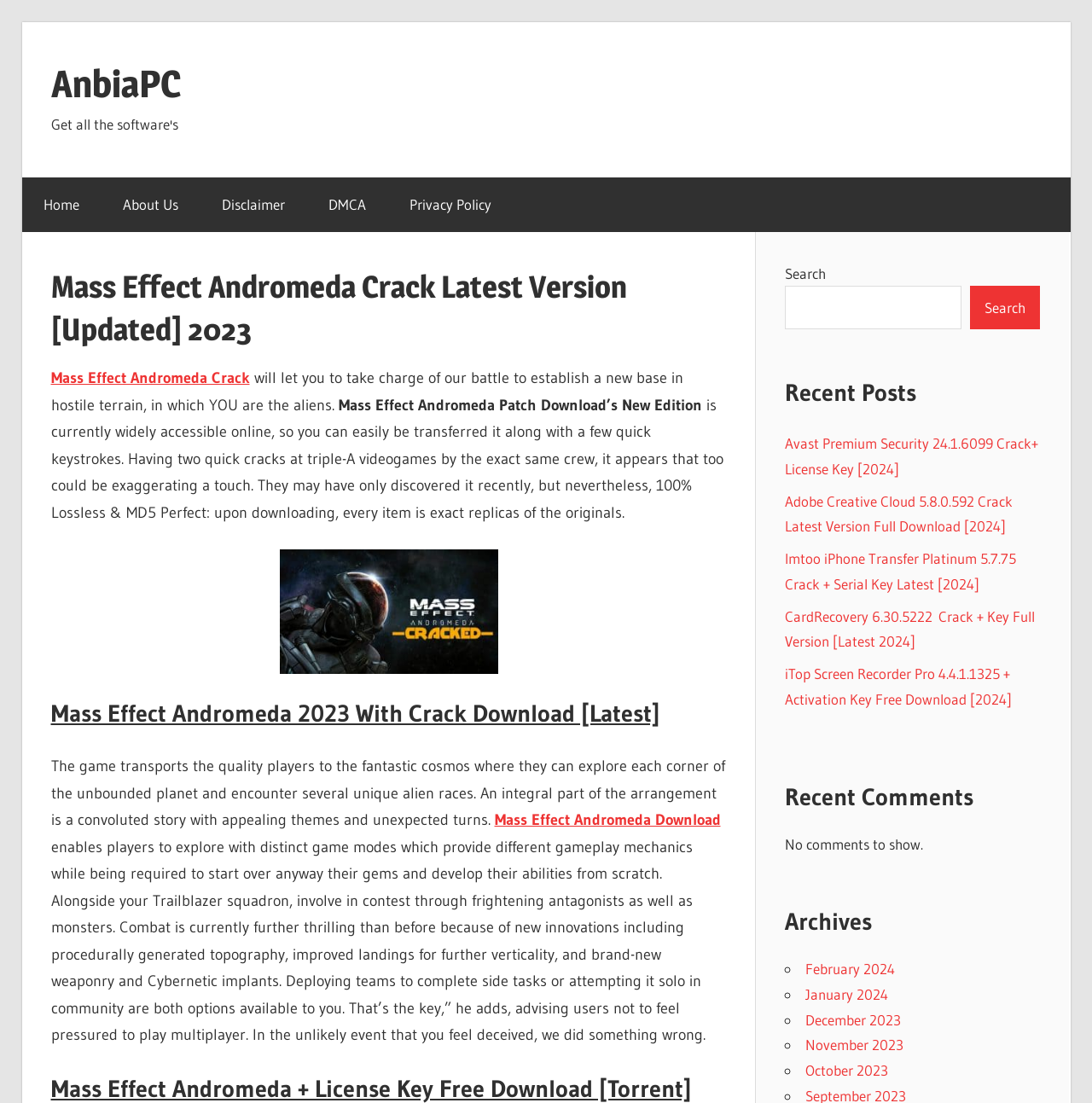Pinpoint the bounding box coordinates of the area that should be clicked to complete the following instruction: "Search for something". The coordinates must be given as four float numbers between 0 and 1, i.e., [left, top, right, bottom].

[0.719, 0.259, 0.881, 0.298]